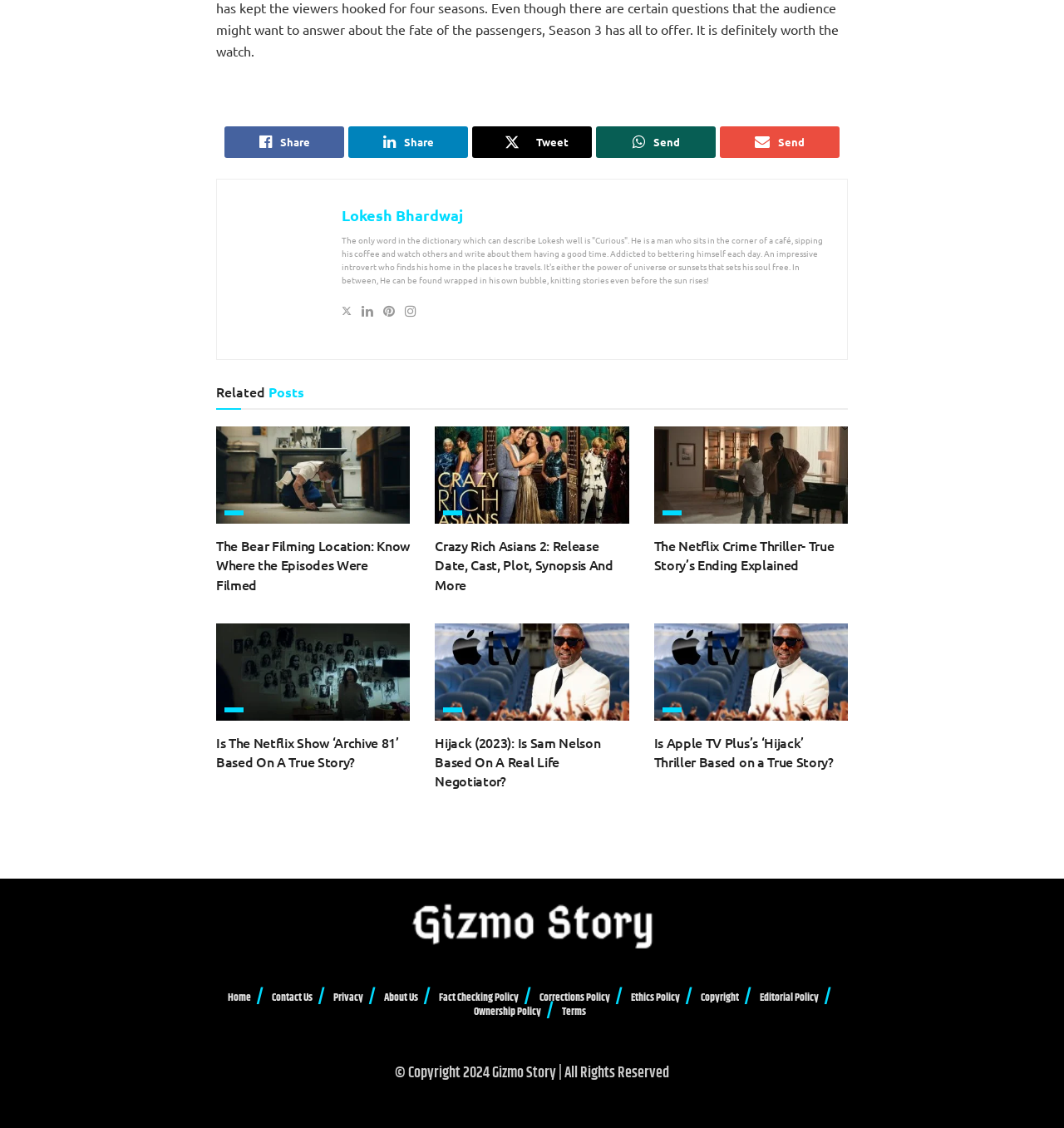Identify the bounding box coordinates of the element to click to follow this instruction: 'View related post about The Bear'. Ensure the coordinates are four float values between 0 and 1, provided as [left, top, right, bottom].

[0.203, 0.378, 0.385, 0.464]